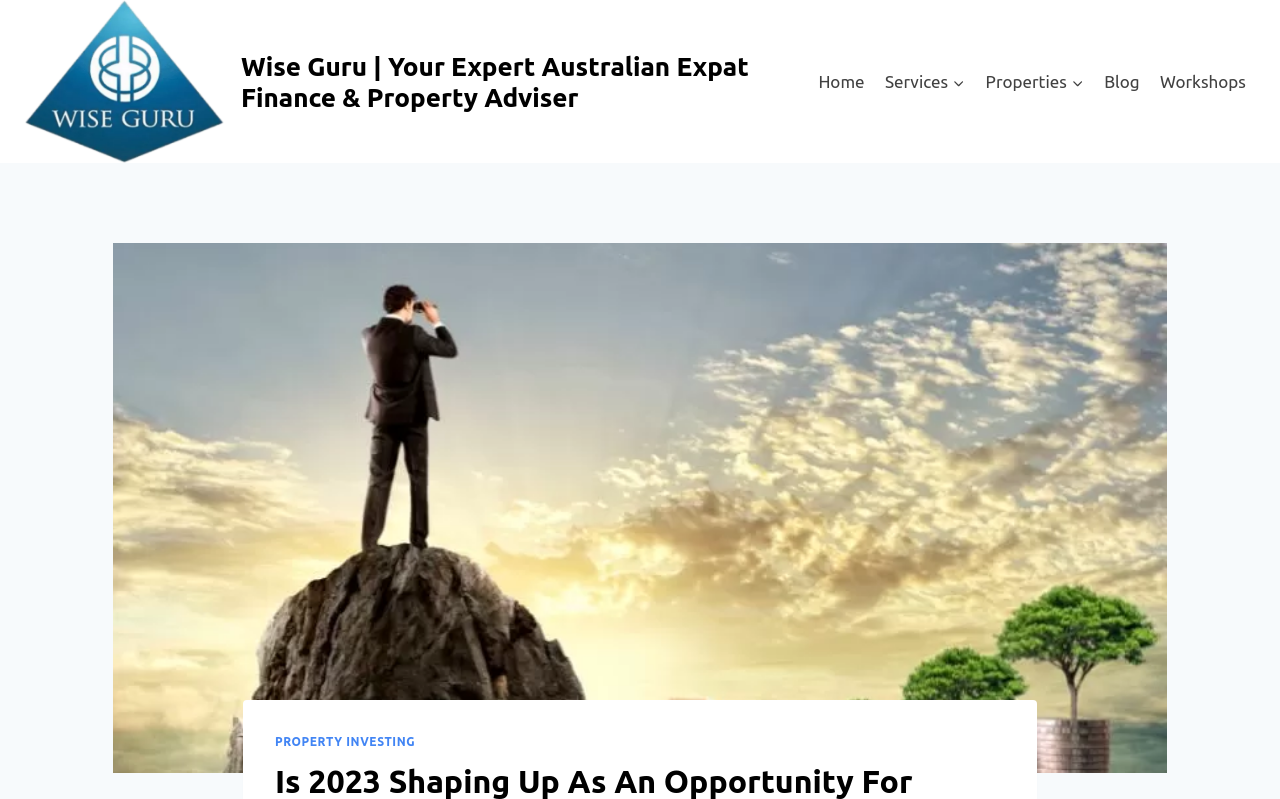Identify the bounding box of the HTML element described here: "Properties". Provide the coordinates as four float numbers between 0 and 1: [left, top, right, bottom].

[0.762, 0.073, 0.855, 0.132]